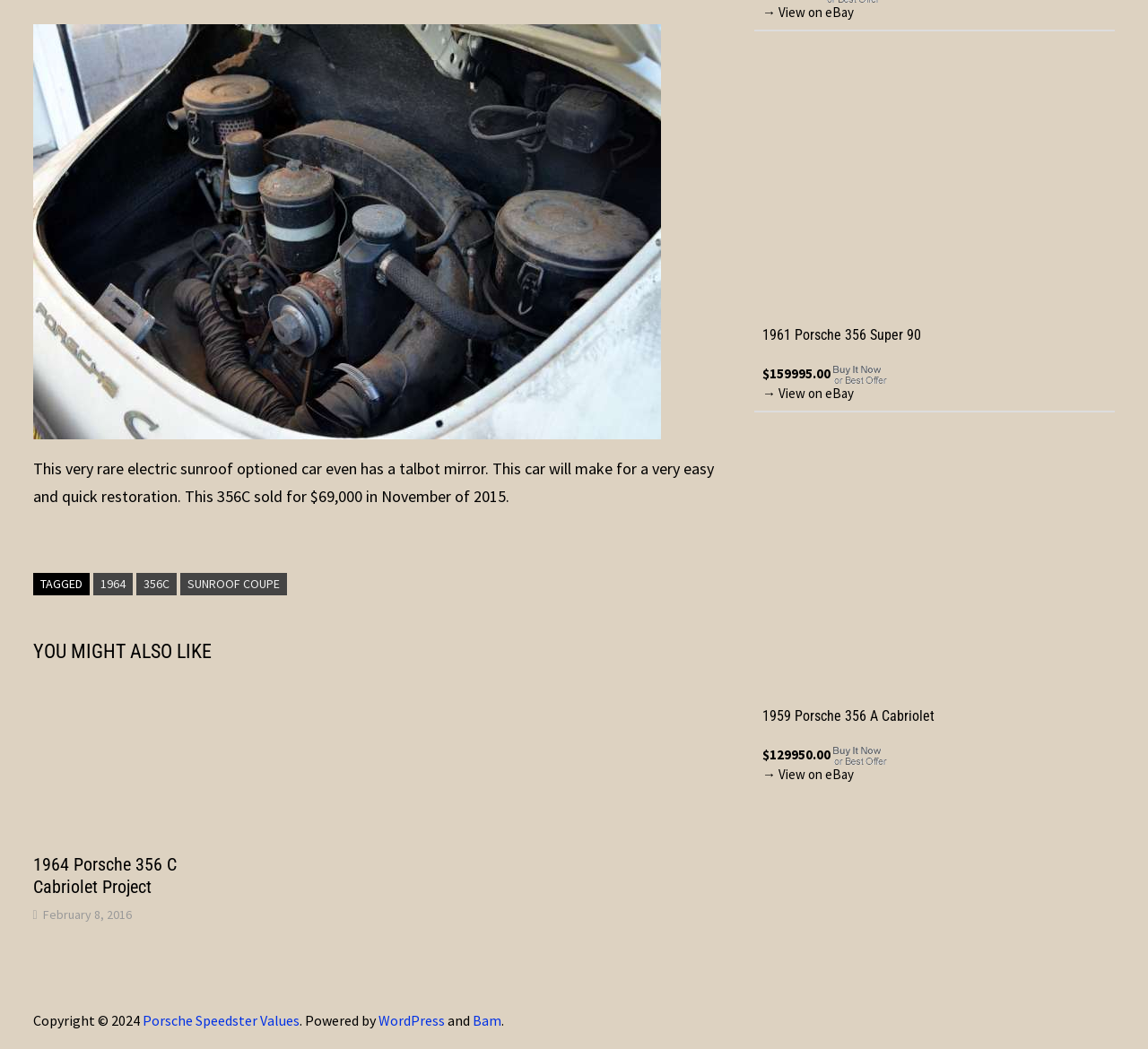Identify the bounding box coordinates of the region that needs to be clicked to carry out this instruction: "View 1964 Porsche 356 C Cabriolet Project". Provide these coordinates as four float numbers ranging from 0 to 1, i.e., [left, top, right, bottom].

[0.029, 0.814, 0.212, 0.857]